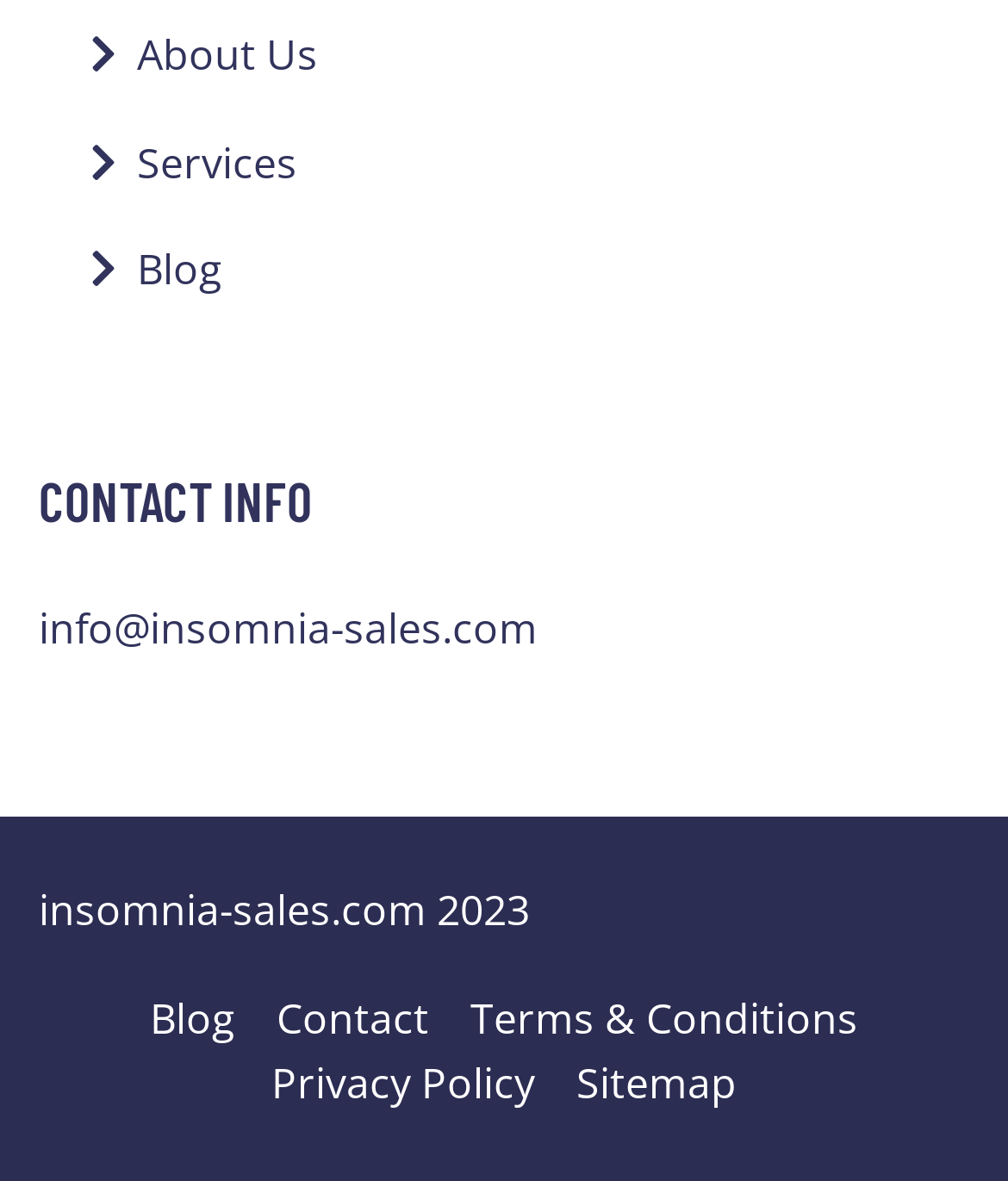Provide your answer to the question using just one word or phrase: What is the topmost link on the webpage?

About Us